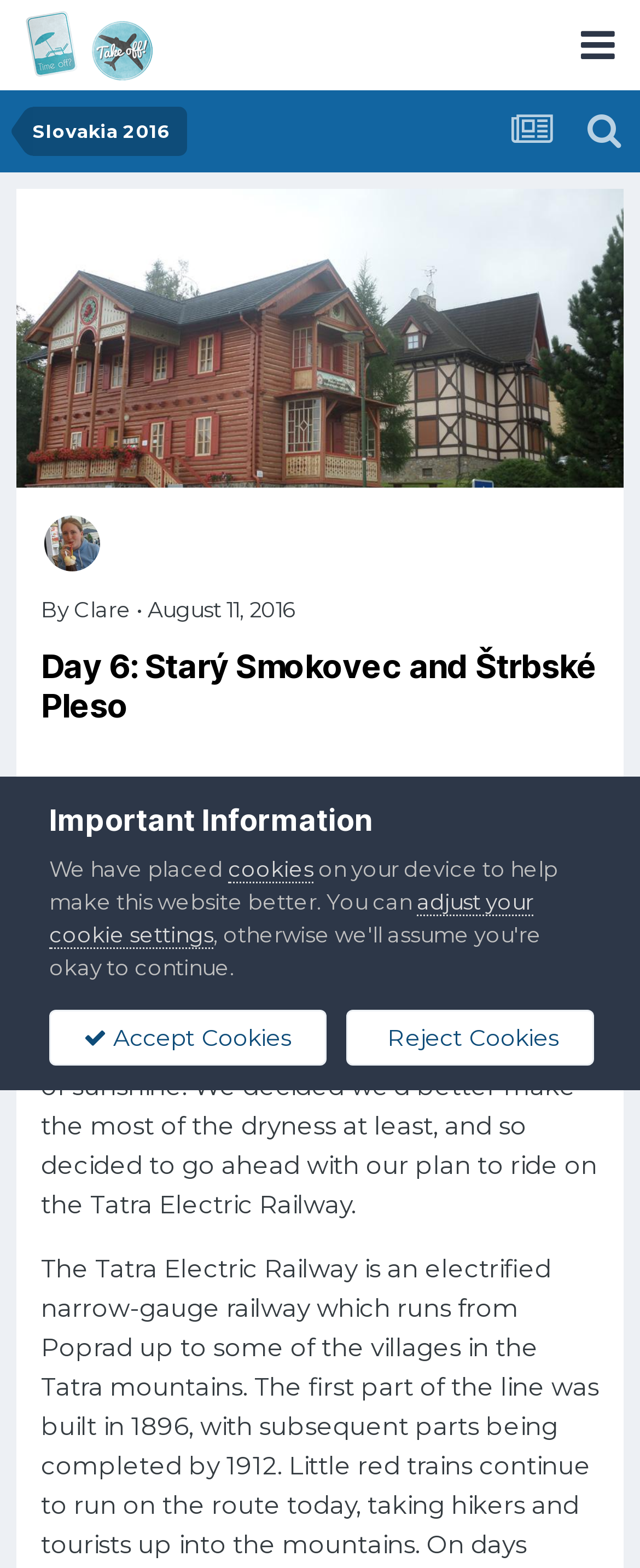Please determine the bounding box coordinates for the element that should be clicked to follow these instructions: "read Clare's post".

[0.069, 0.329, 0.156, 0.364]